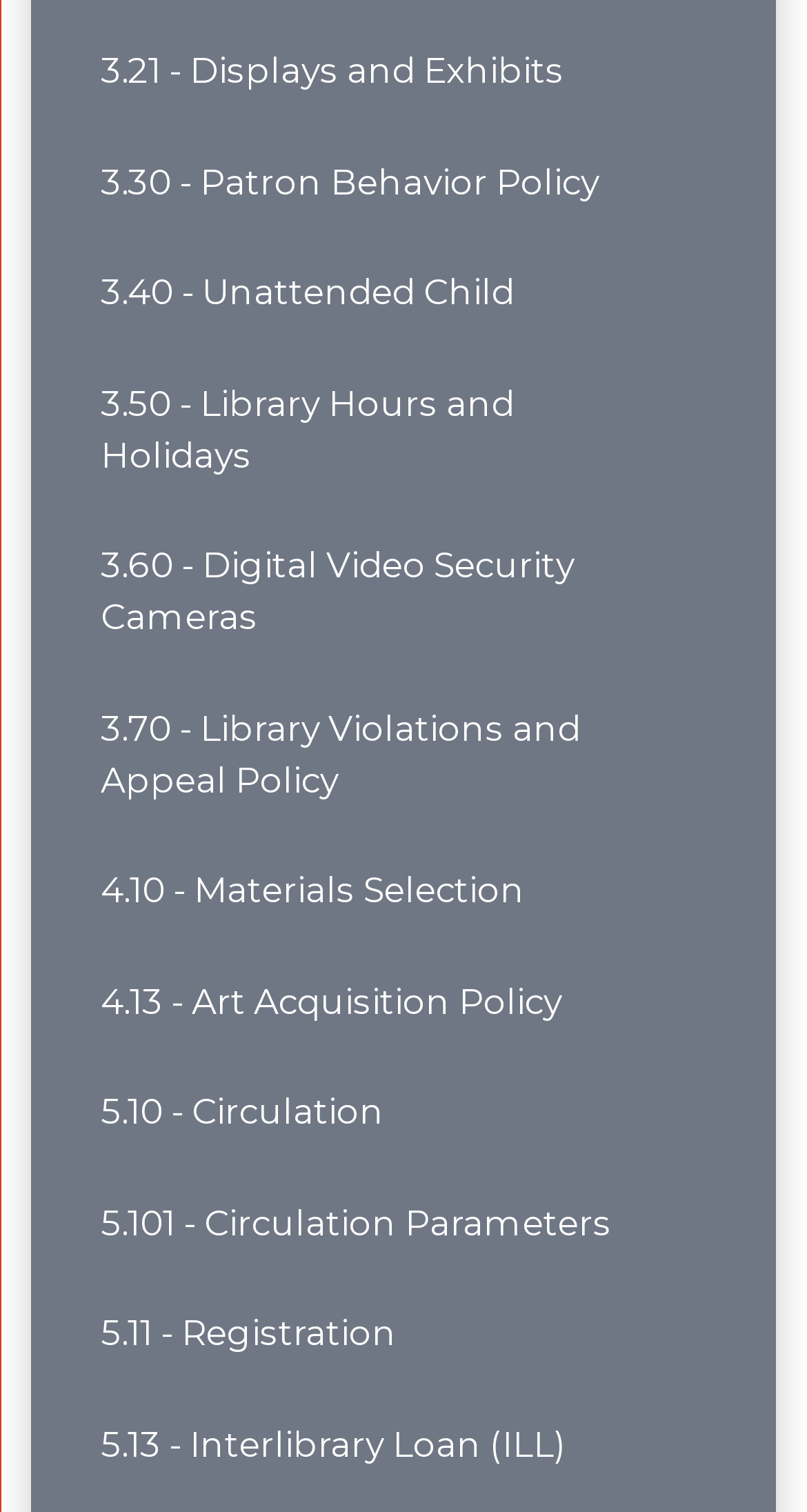Answer with a single word or phrase: 
How many main categories of policies are there?

5